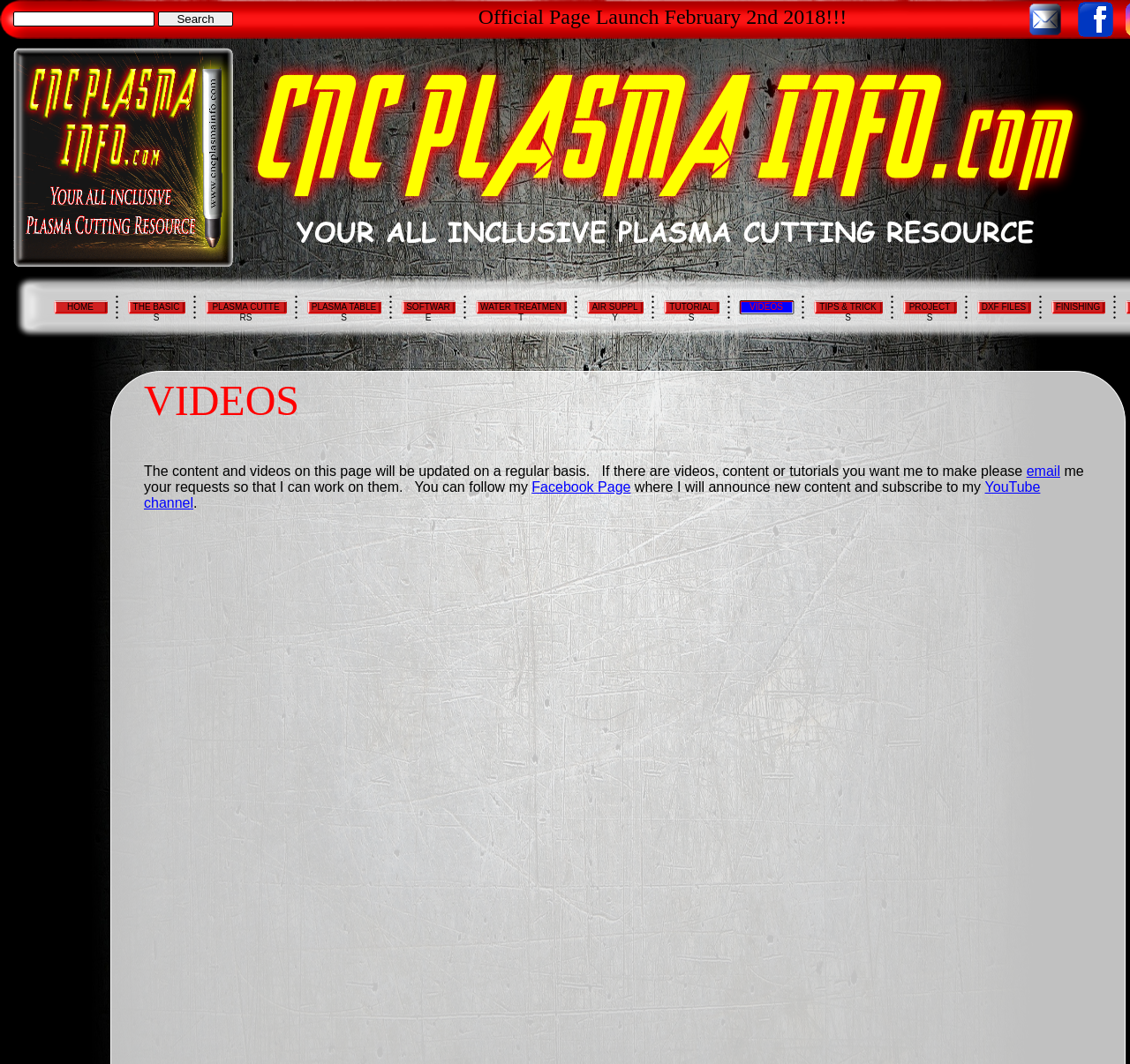Please specify the bounding box coordinates of the clickable region necessary for completing the following instruction: "Search for plasma cutting videos". The coordinates must consist of four float numbers between 0 and 1, i.e., [left, top, right, bottom].

[0.14, 0.011, 0.206, 0.025]